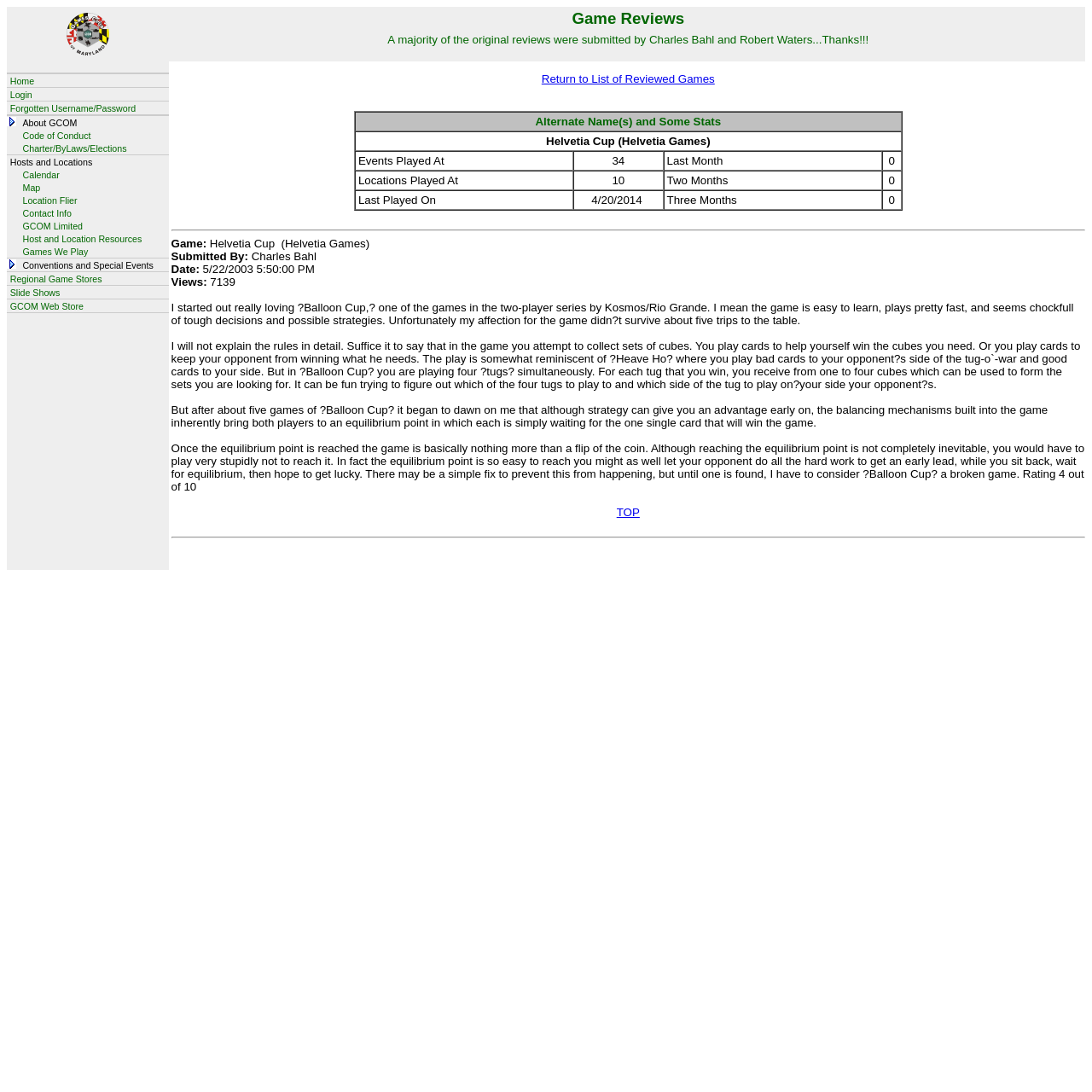Reply to the question with a single word or phrase:
What is the rating given to the game?

4 out of 10